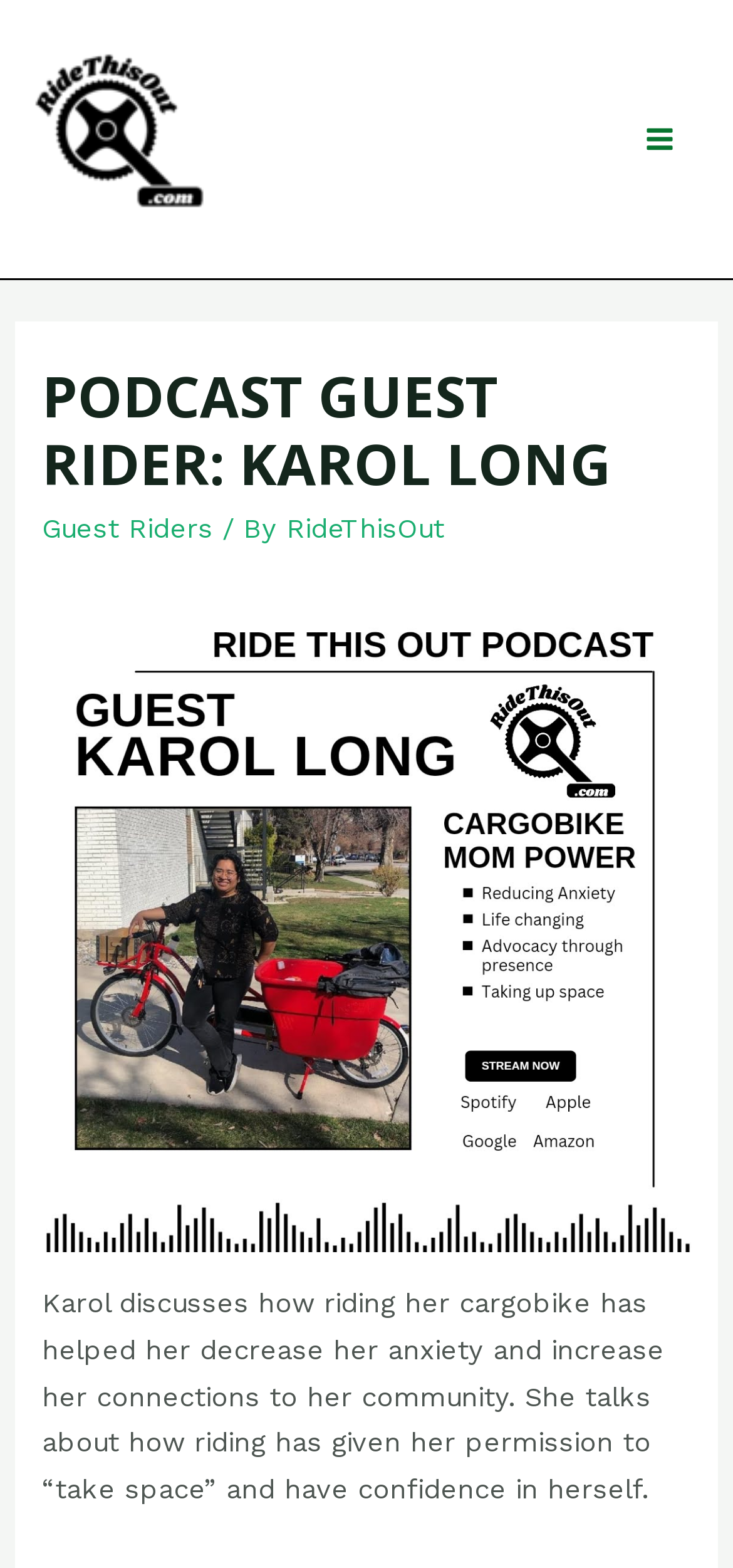Please answer the following question using a single word or phrase: 
What is the relationship between Karol and RideThisOut?

Guest Rider